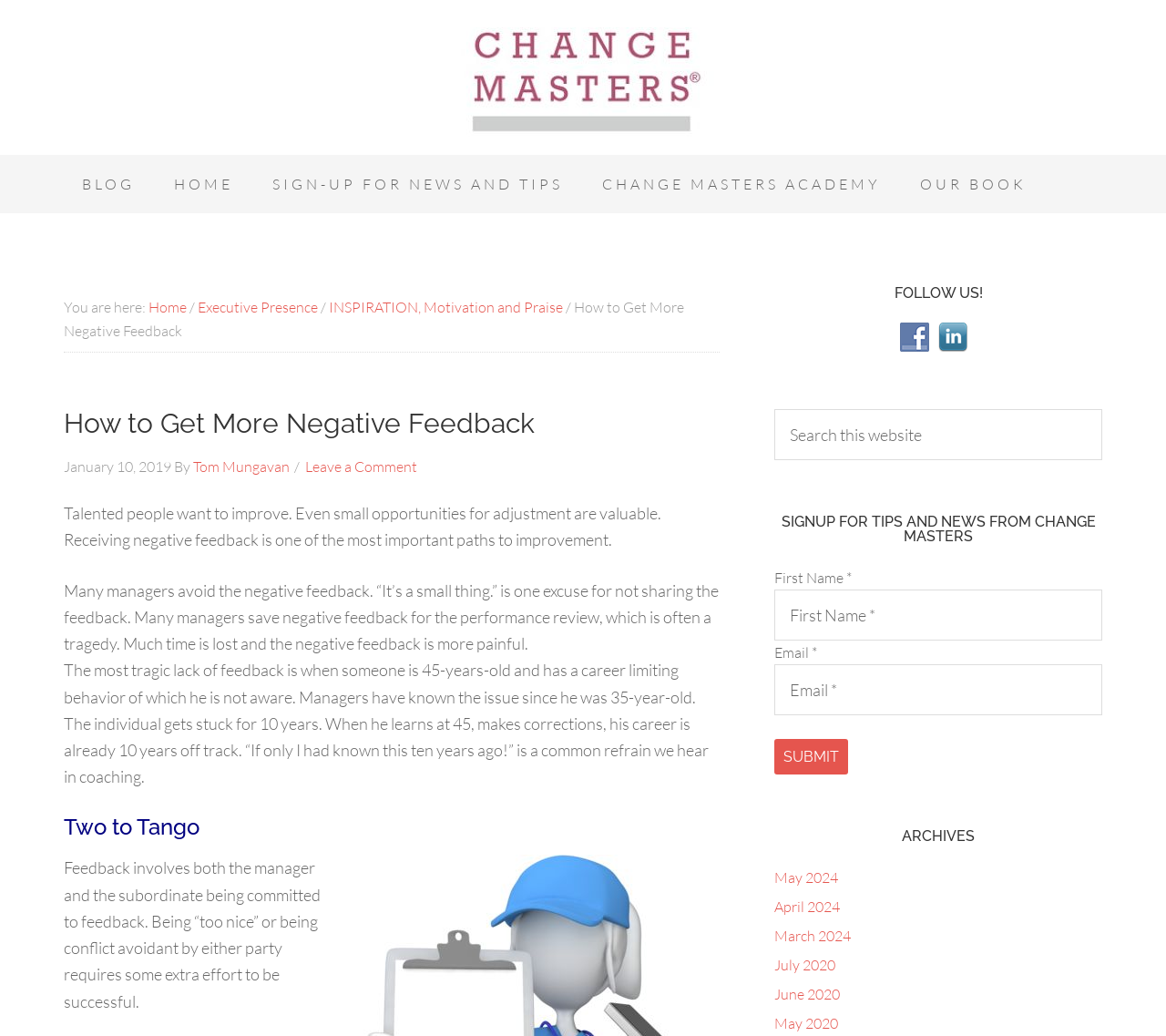Kindly provide the bounding box coordinates of the section you need to click on to fulfill the given instruction: "Search this website".

[0.664, 0.395, 0.945, 0.444]